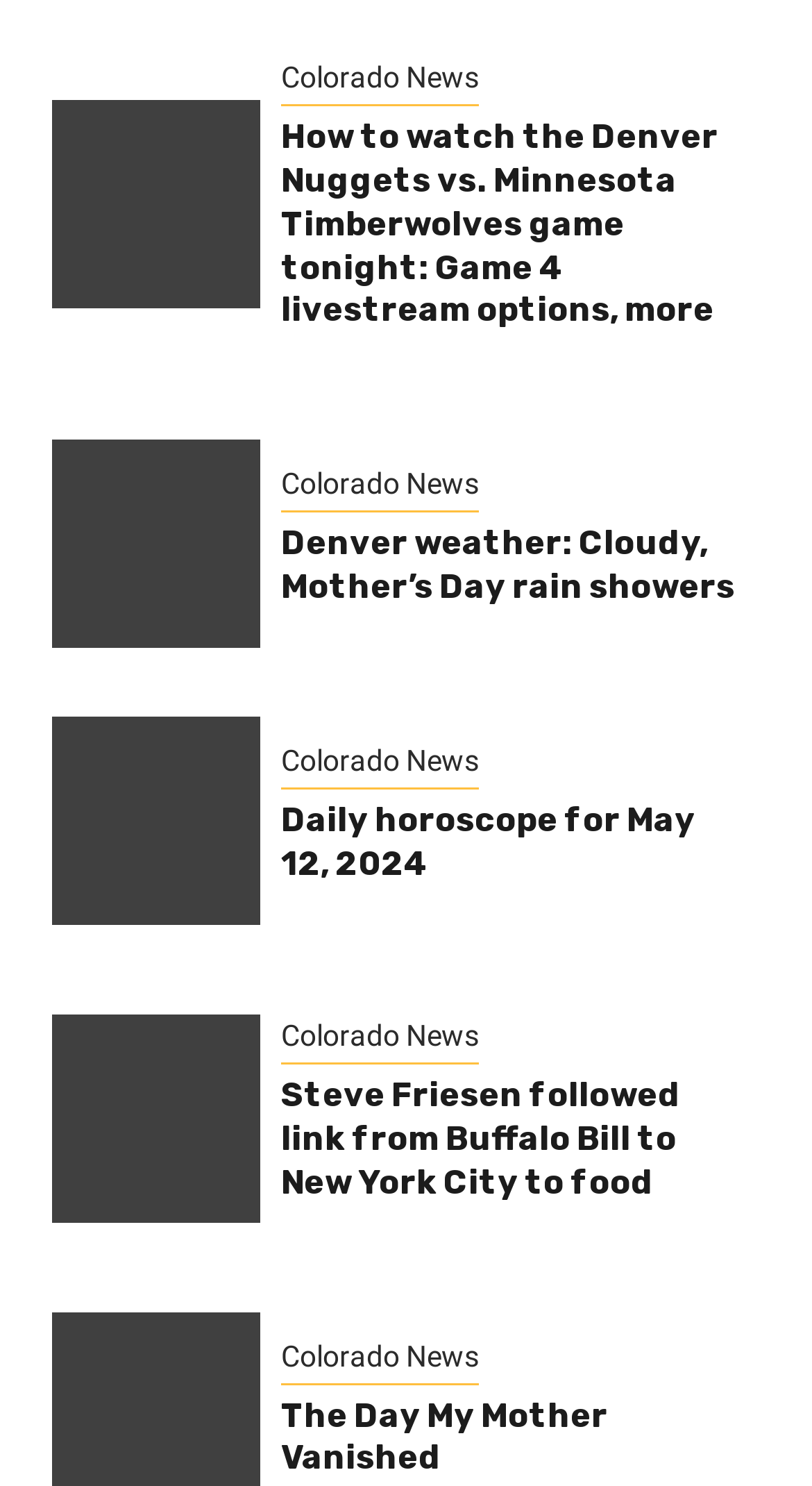Give a concise answer using only one word or phrase for this question:
What is the topic of the first news article?

Denver Nuggets vs. Minnesota Timberwolves